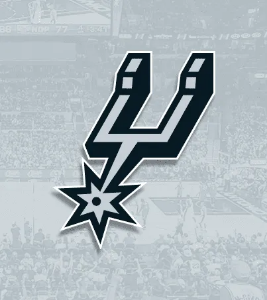Please give a succinct answer to the question in one word or phrase:
What is the date of the upcoming game?

February 10, 2024